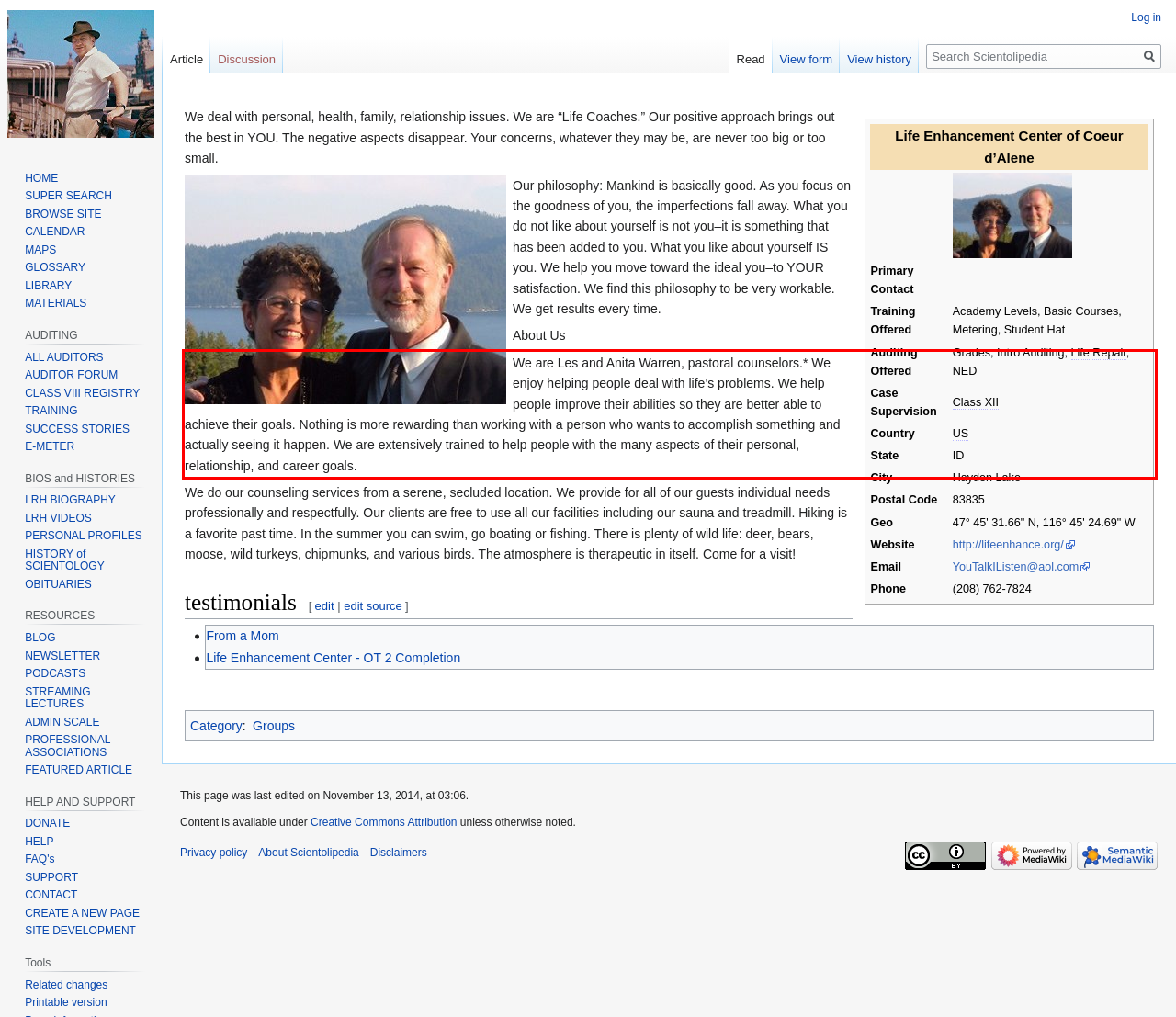Please perform OCR on the text within the red rectangle in the webpage screenshot and return the text content.

We are Les and Anita Warren, pastoral counselors.* We enjoy helping people deal with life’s problems. We help people improve their abilities so they are better able to achieve their goals. Nothing is more rewarding than working with a person who wants to accomplish something and actually seeing it happen. We are extensively trained to help people with the many aspects of their personal, relationship, and career goals.